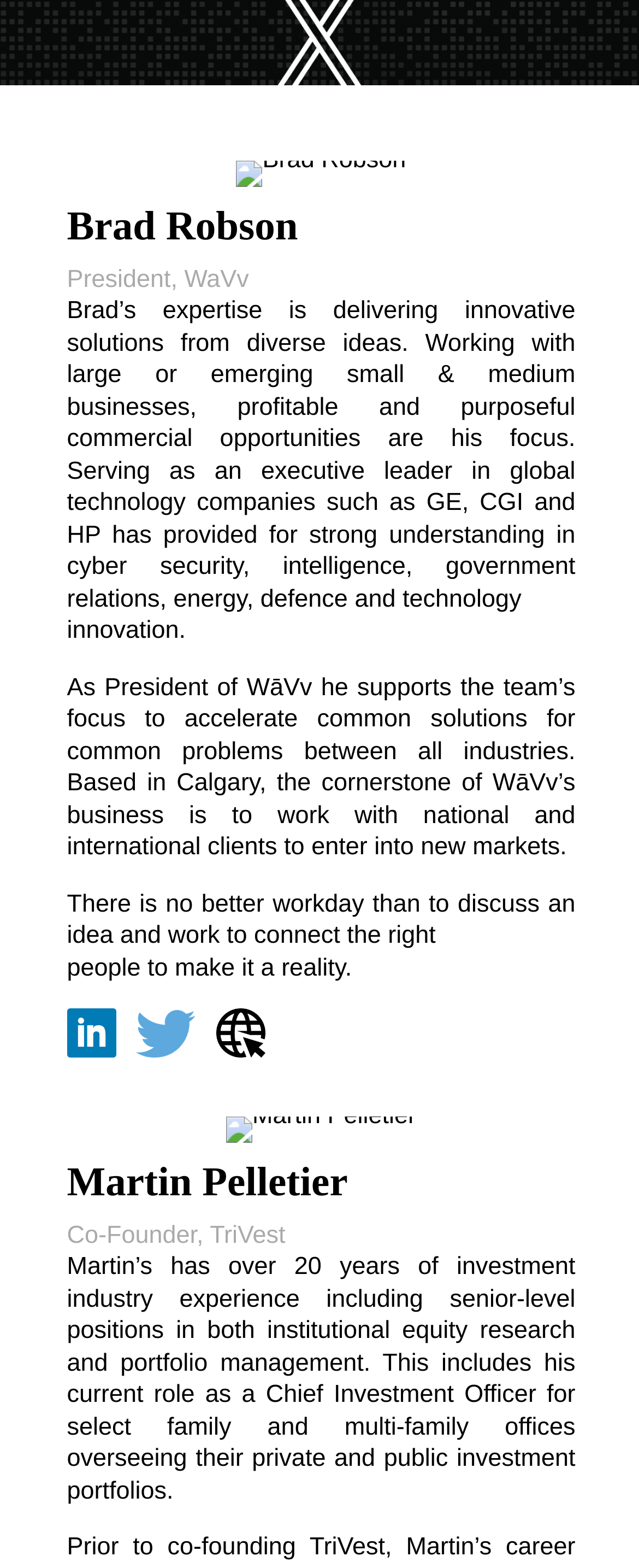Provide a thorough description of the webpage you see.

The webpage is about X-Factor - ConvergX, featuring two prominent individuals, Brad Robson and Martin Pelletier. 

At the top, there is an image of Brad Robson, accompanied by a heading with his name. Below the image, there is a brief description of his title, "President, WaVv". Following this, there is a lengthy paragraph describing Brad's expertise and experience in delivering innovative solutions, cyber security, and more. The text continues, describing his role as President of WāVv, focusing on accelerating common solutions for common problems between industries. 

Further down, there are three links, separated by small gaps, which are not labeled. Below these links, there is another image, this time of Martin Pelletier, accompanied by a heading with his name. Underneath the image, there is a brief description of his title, "Co-Founder, TriVest". A lengthy paragraph follows, detailing Martin's experience in the investment industry, including his current role as a Chief Investment Officer.